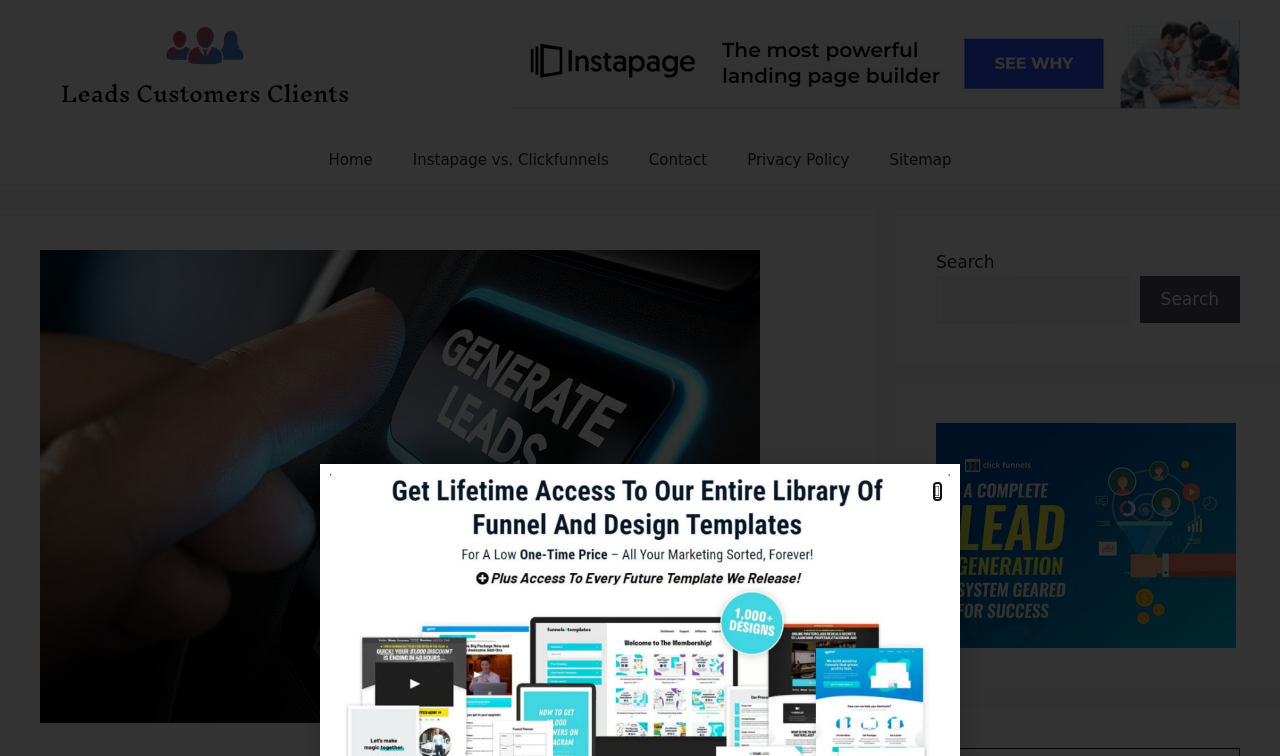Determine the heading of the webpage and extract its text content.

How To Get Clients For Financial Planning: 13 Simple Strategies (2024)